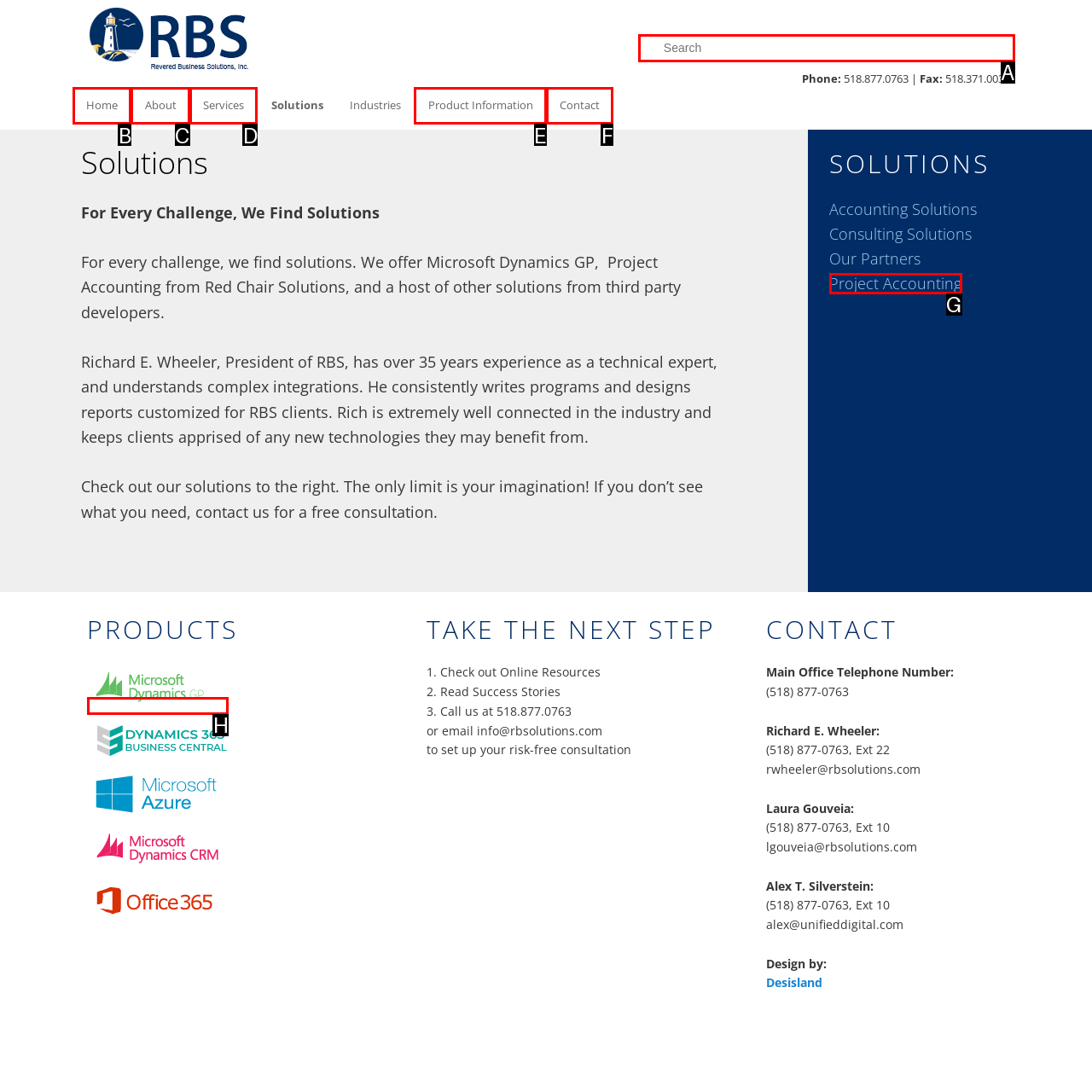Which option should be clicked to execute the following task: View Products? Respond with the letter of the selected option.

H